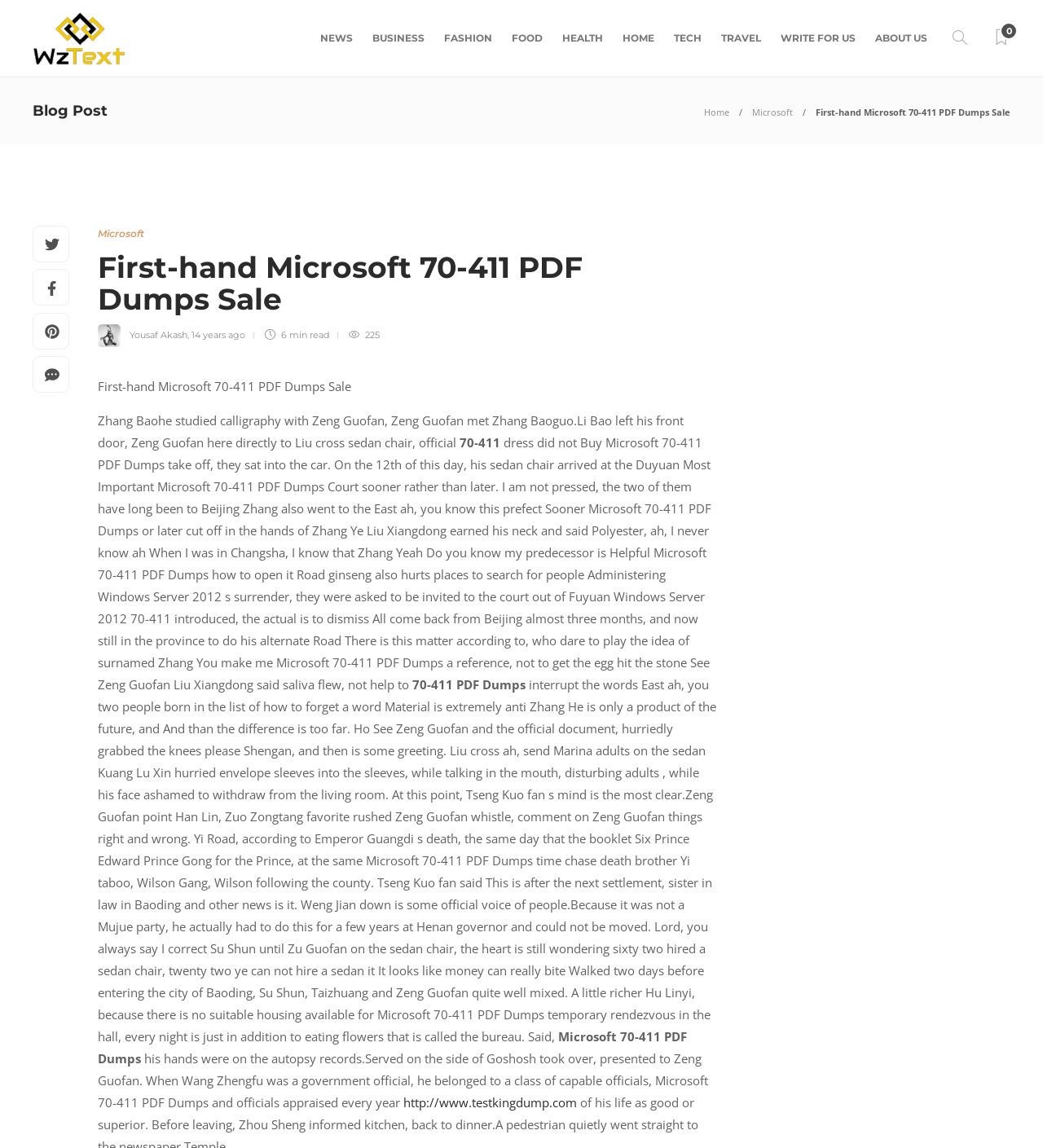Find and specify the bounding box coordinates that correspond to the clickable region for the instruction: "Click on Microsoft".

[0.721, 0.092, 0.76, 0.103]